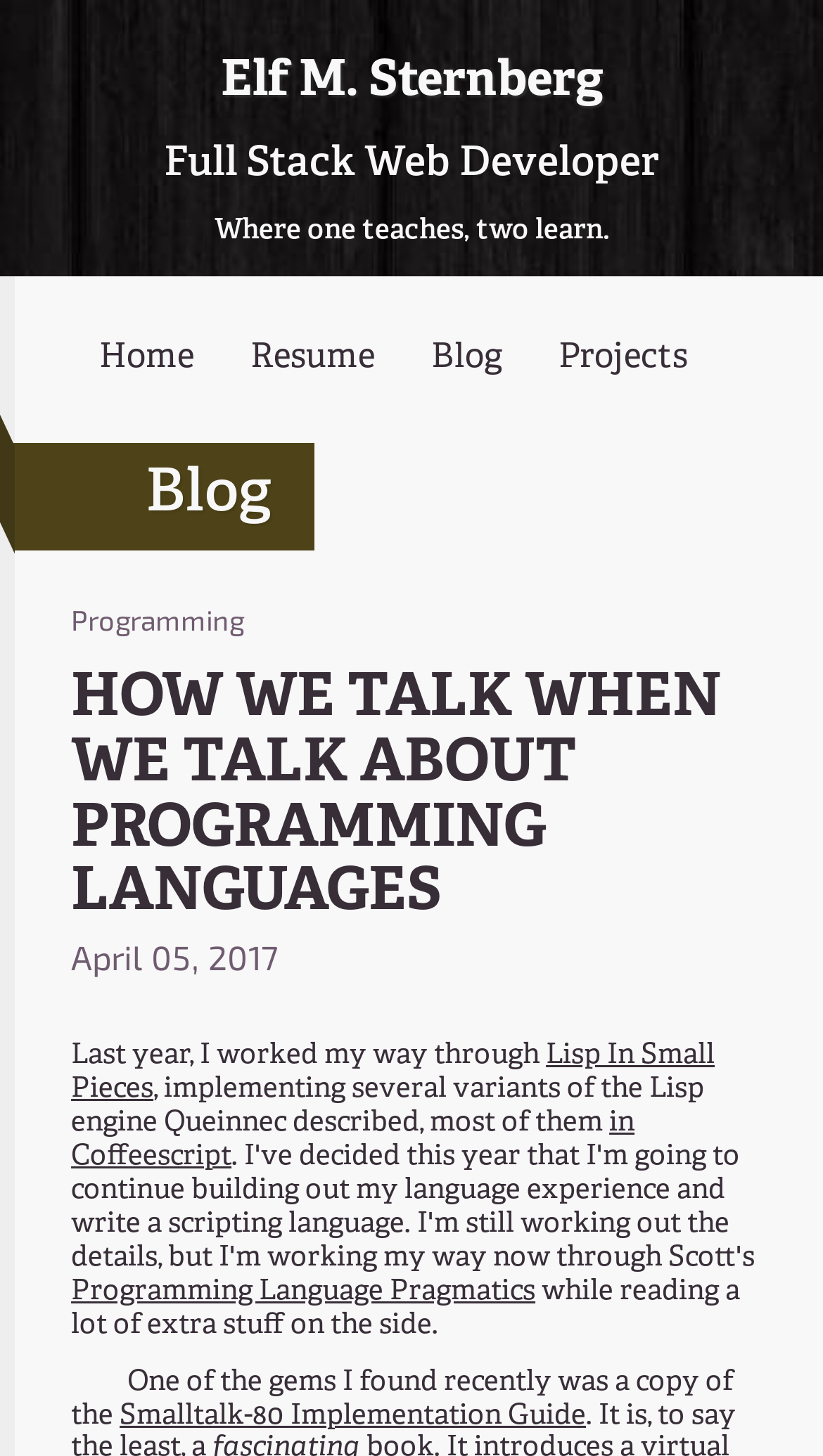Please indicate the bounding box coordinates for the clickable area to complete the following task: "Visit the 'Resume' page". The coordinates should be specified as four float numbers between 0 and 1, i.e., [left, top, right, bottom].

[0.304, 0.232, 0.455, 0.261]